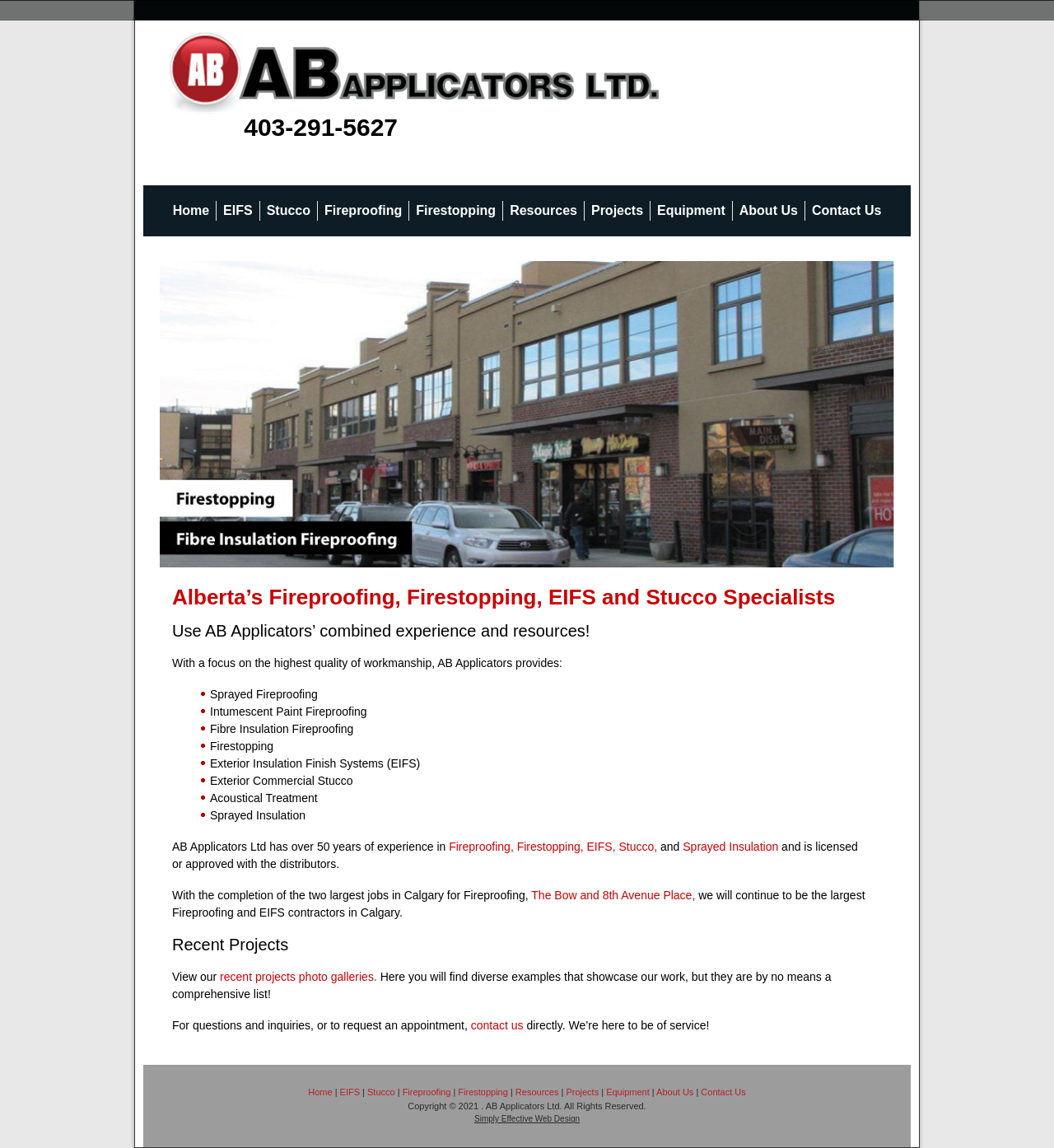Determine the bounding box for the described UI element: "recent projects photo galleries.".

[0.209, 0.845, 0.358, 0.857]